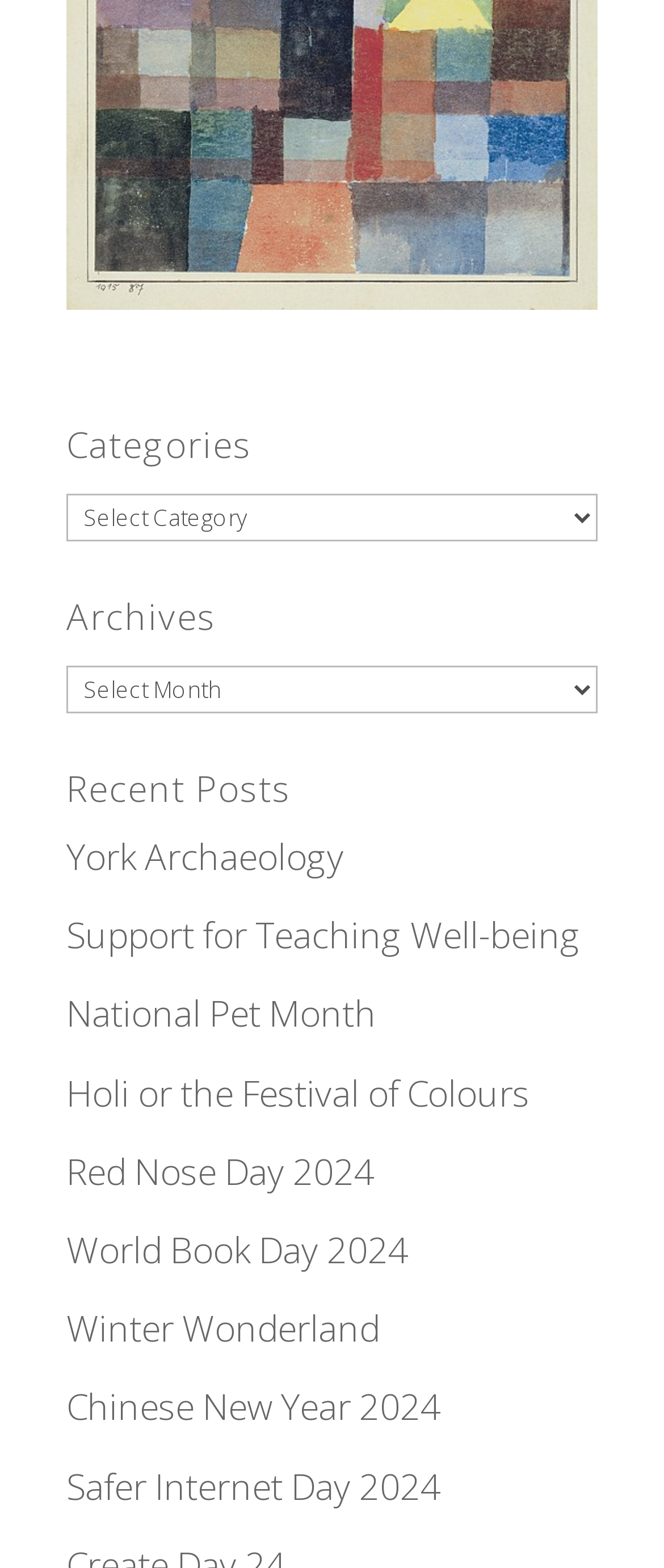Indicate the bounding box coordinates of the element that must be clicked to execute the instruction: "view archives". The coordinates should be given as four float numbers between 0 and 1, i.e., [left, top, right, bottom].

[0.1, 0.425, 0.9, 0.455]